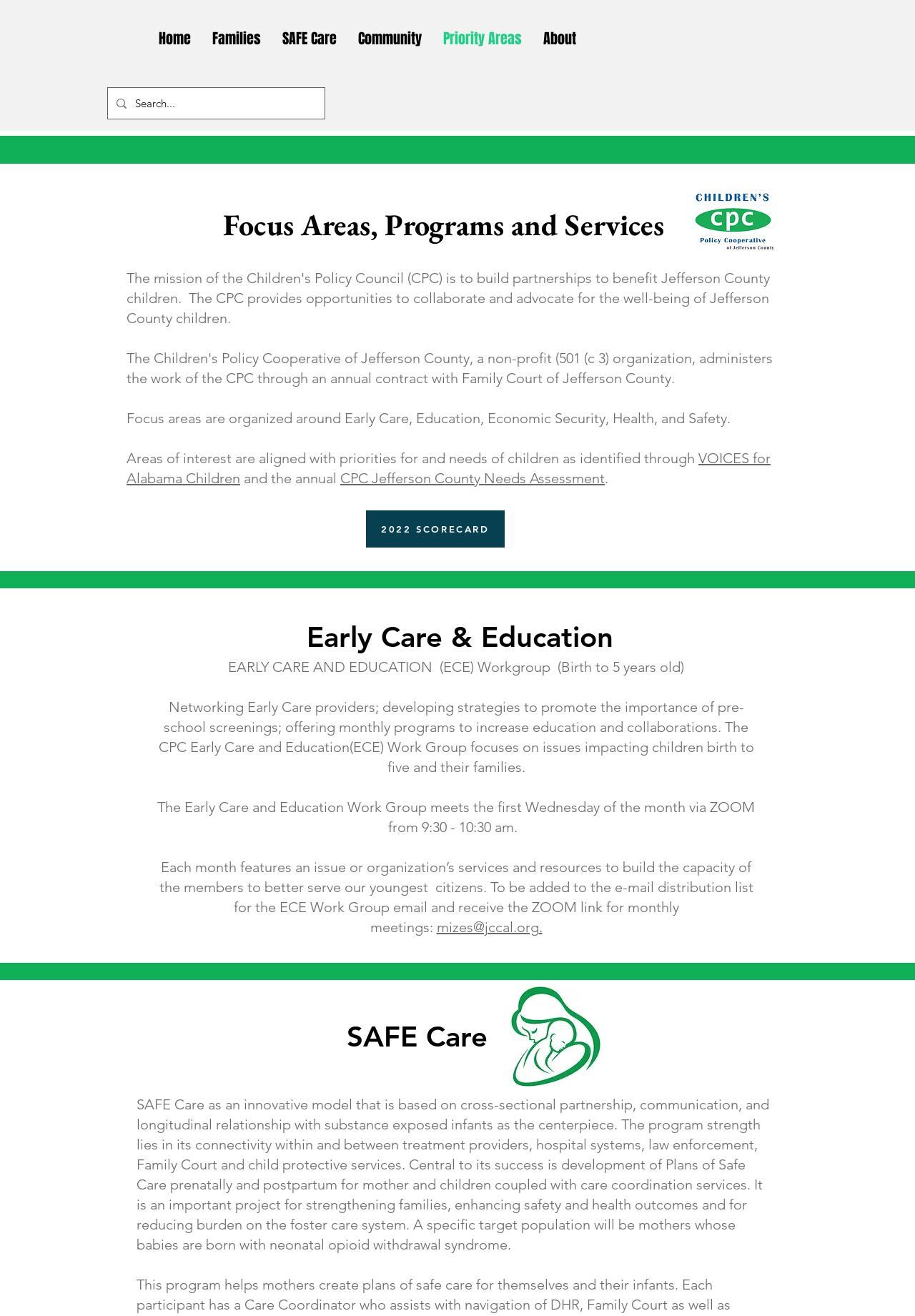Reply to the question with a single word or phrase:
What is the name of the logo displayed on the webpage?

Children's Policy Cooperative